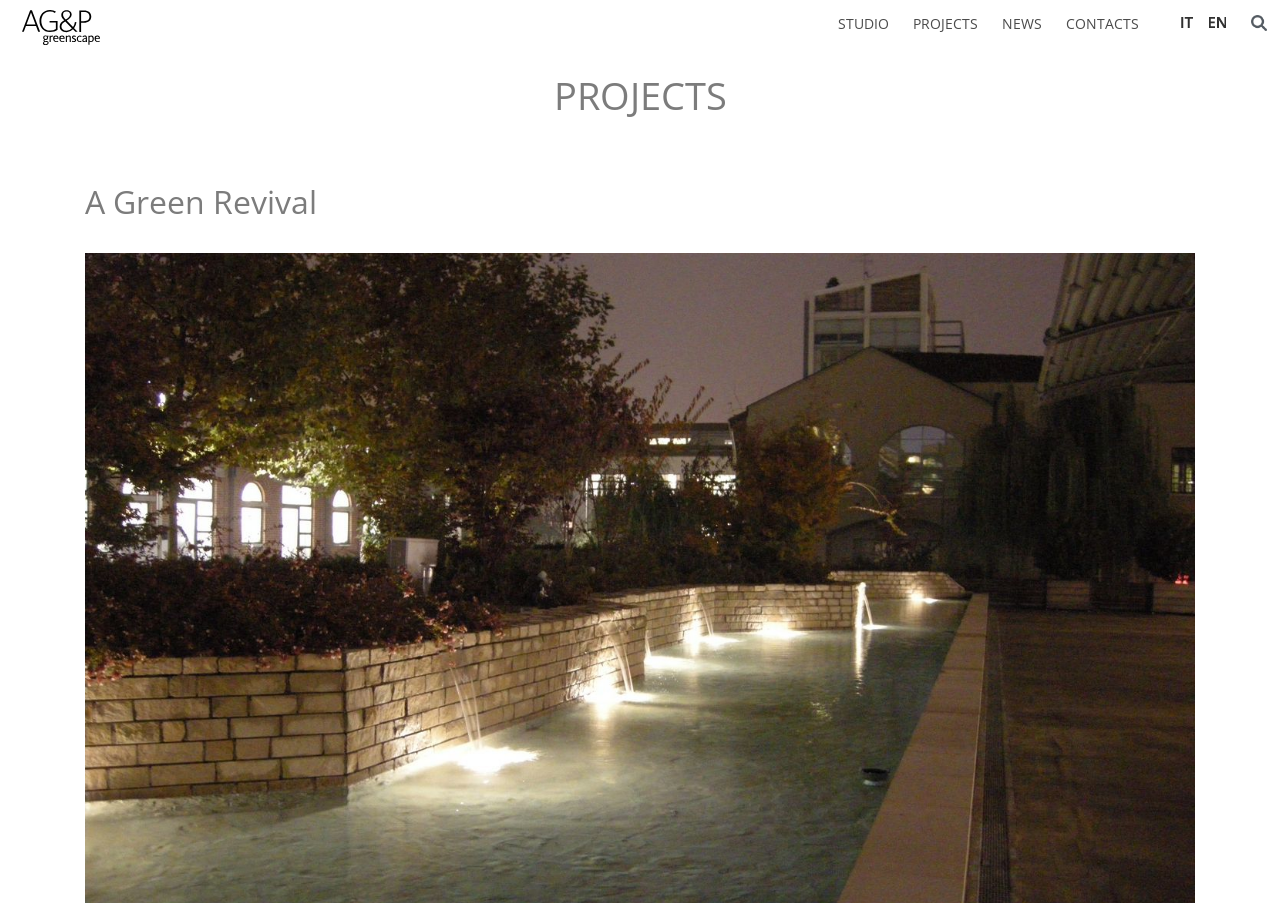Provide a comprehensive description of the webpage.

The webpage is about AG&P greenscape, a project that transformed industrial warehouses into laboratories, offices, and lofts in Milan. At the top left corner, there is a logo of AGEP, which is an image with a link. 

To the right of the logo, there is a navigation menu with five links: STUDIO, PROJECTS, NEWS, CONTACTS, and language options (Italian and English) represented by their respective flag icons. These links are positioned horizontally, with the language options at the far right.

Below the navigation menu, there is a search bar that spans the entire width of the page. Within the search bar, there is a link to PROJECTS and a heading that reads "A Green Revival", which is likely the title of the project. The PROJECTS link is positioned at the top left of the search bar, while the heading "A Green Revival" is below it.